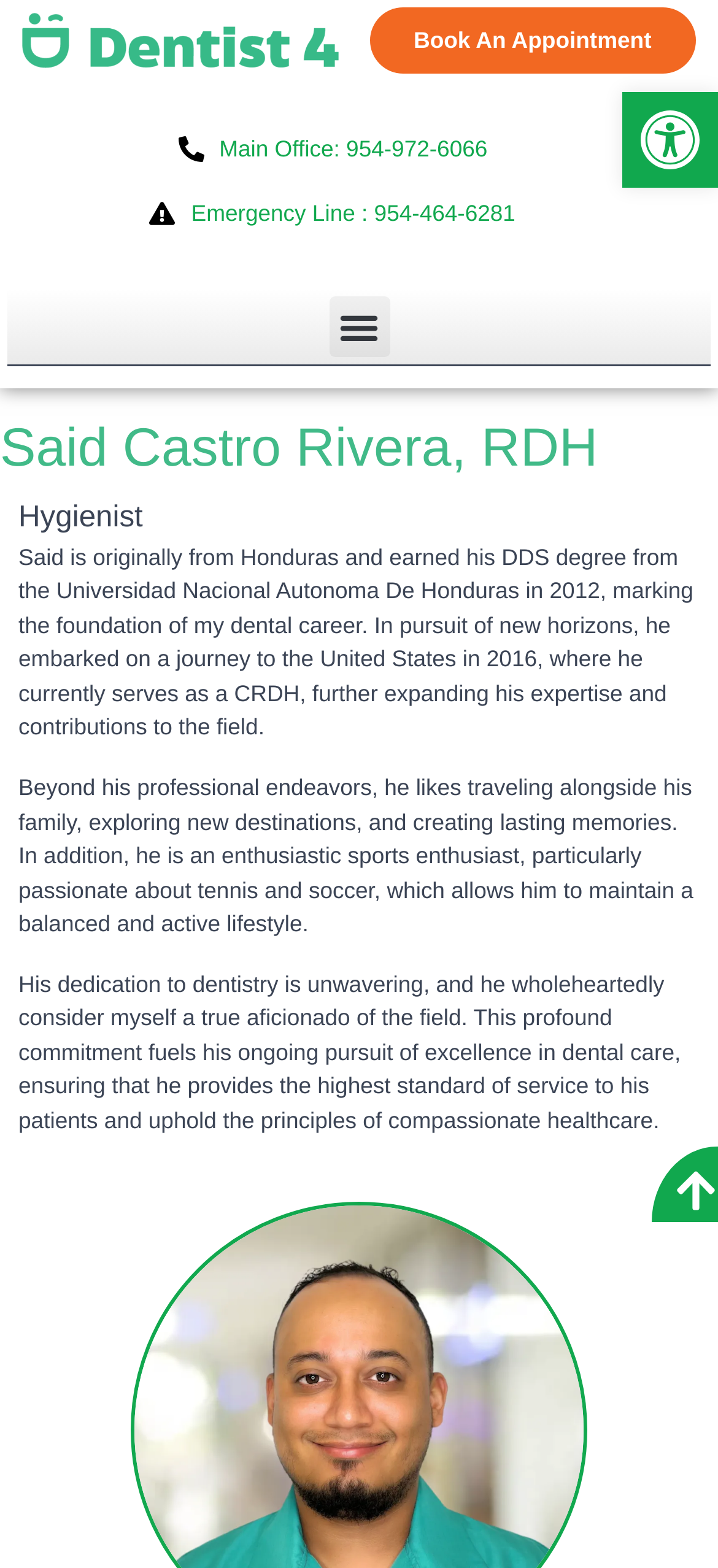What is the profession of Said Castro Rivera?
Refer to the screenshot and deliver a thorough answer to the question presented.

Based on the webpage, Said Castro Rivera is a dentist because his title 'Said Castro Rivera, RDH' is mentioned, and RDH stands for Registered Dental Hygienist. Additionally, the webpage provides information about his background and experience in the field of dentistry.